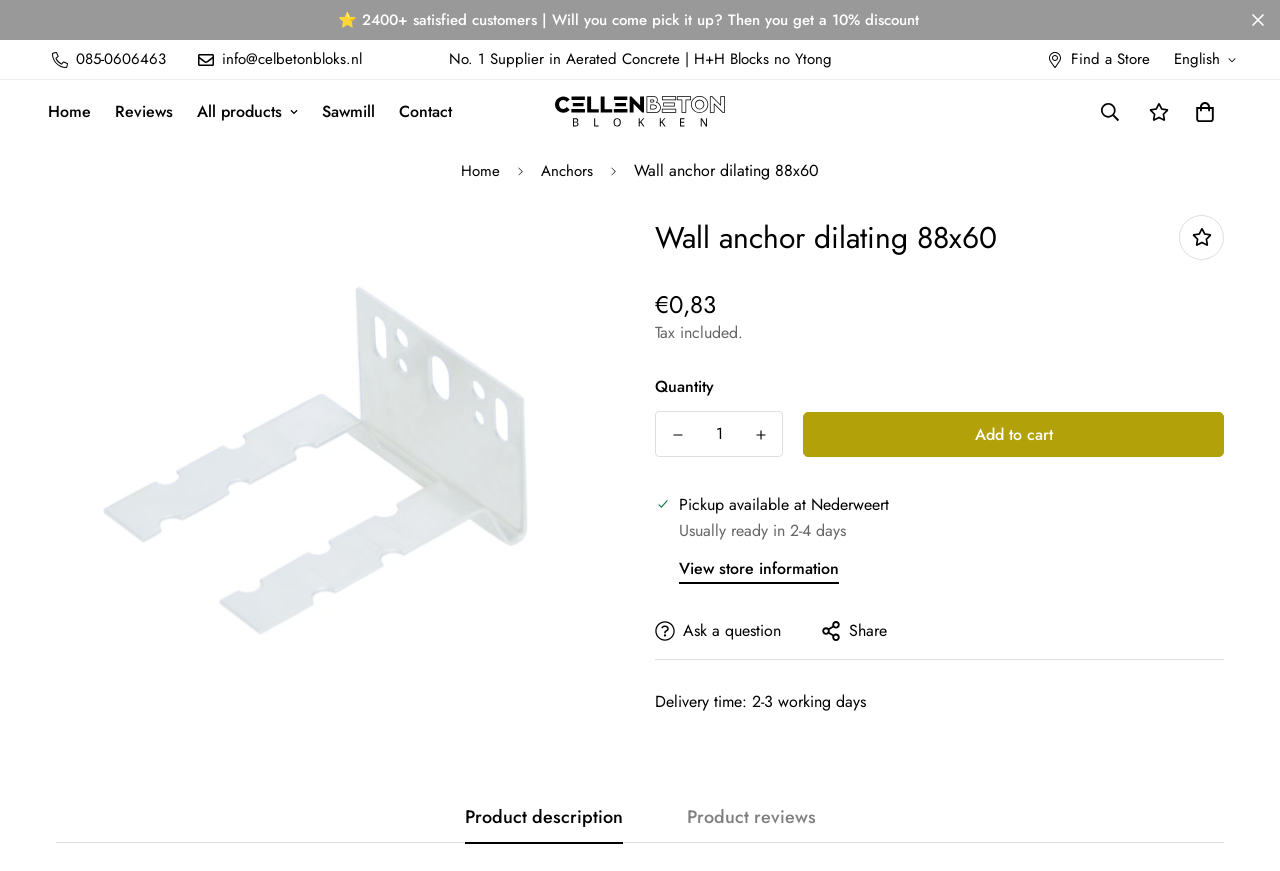What is the delivery time for this product? Based on the screenshot, please respond with a single word or phrase.

2-3 working days